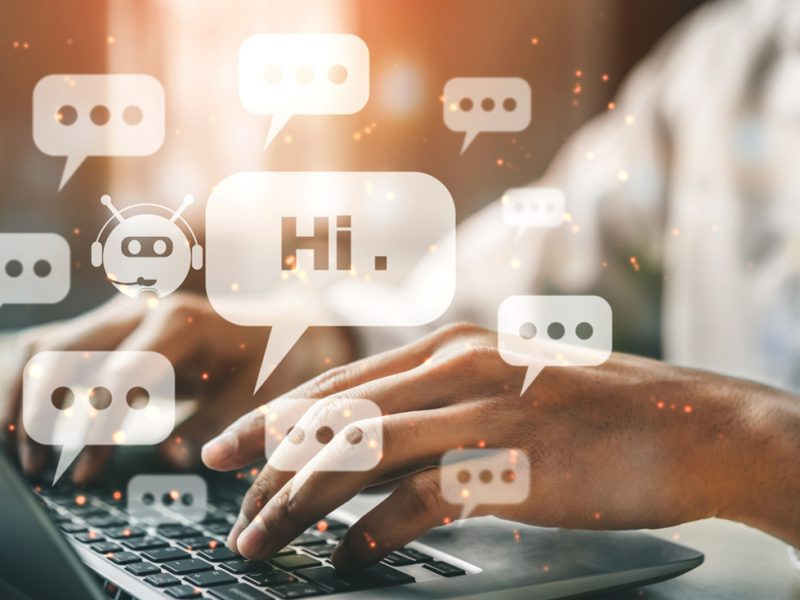Answer the following in one word or a short phrase: 
What does the warm, blurred background suggest?

Lively online environment